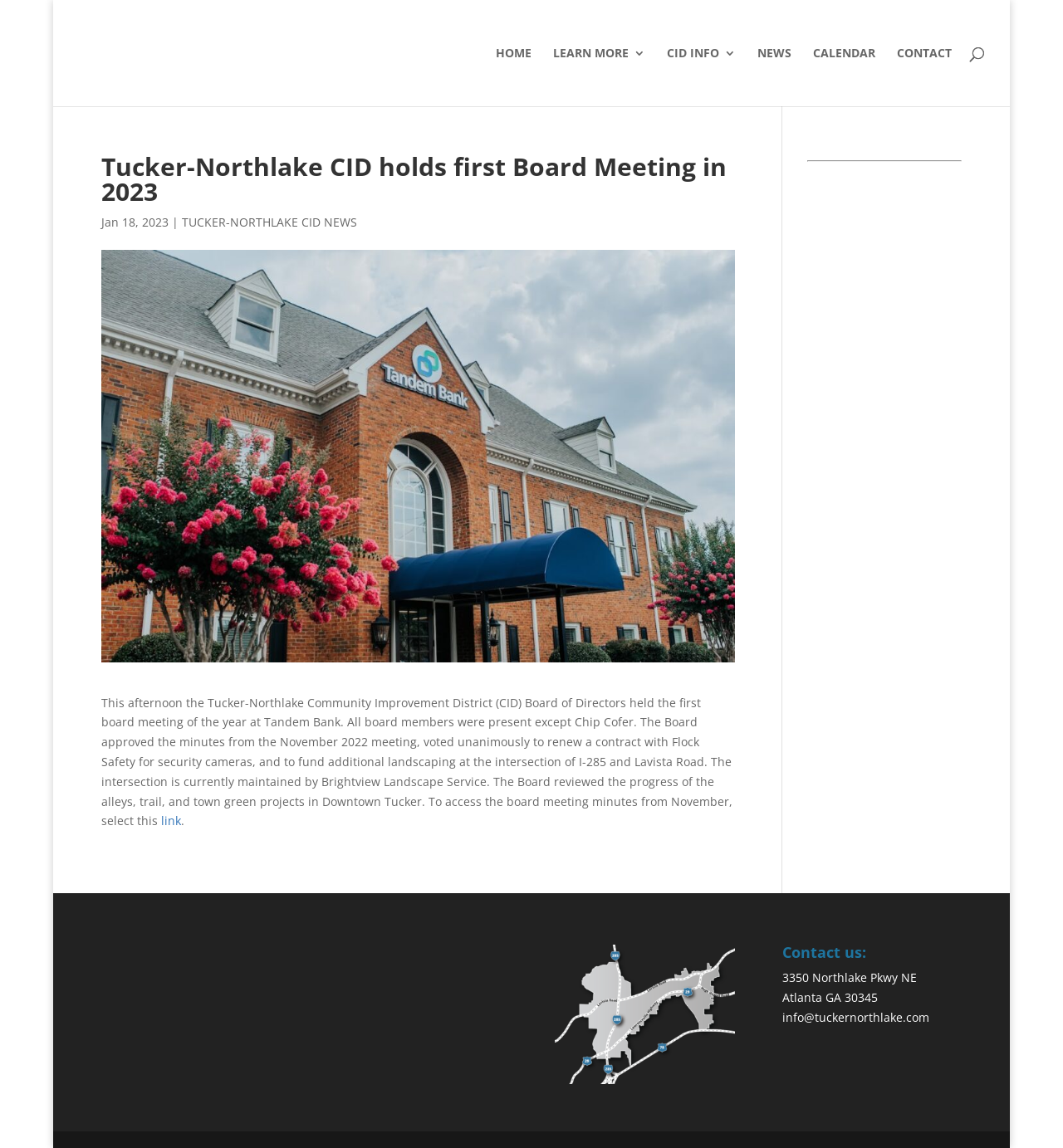Determine the bounding box coordinates for the clickable element to execute this instruction: "contact the community". Provide the coordinates as four float numbers between 0 and 1, i.e., [left, top, right, bottom].

[0.736, 0.879, 0.874, 0.893]